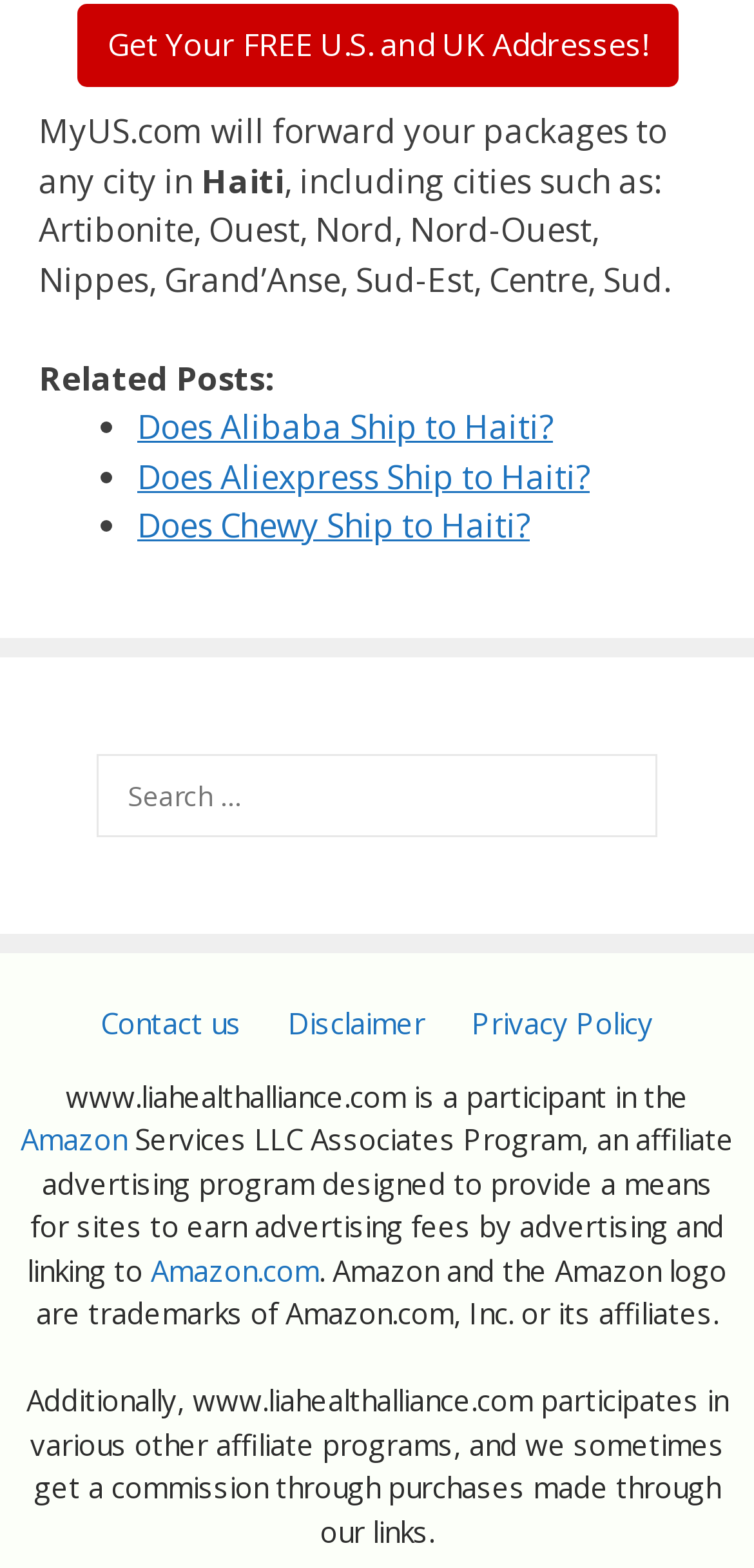What is the affiliate program mentioned?
Observe the image and answer the question with a one-word or short phrase response.

Amazon Services LLC Associates Program